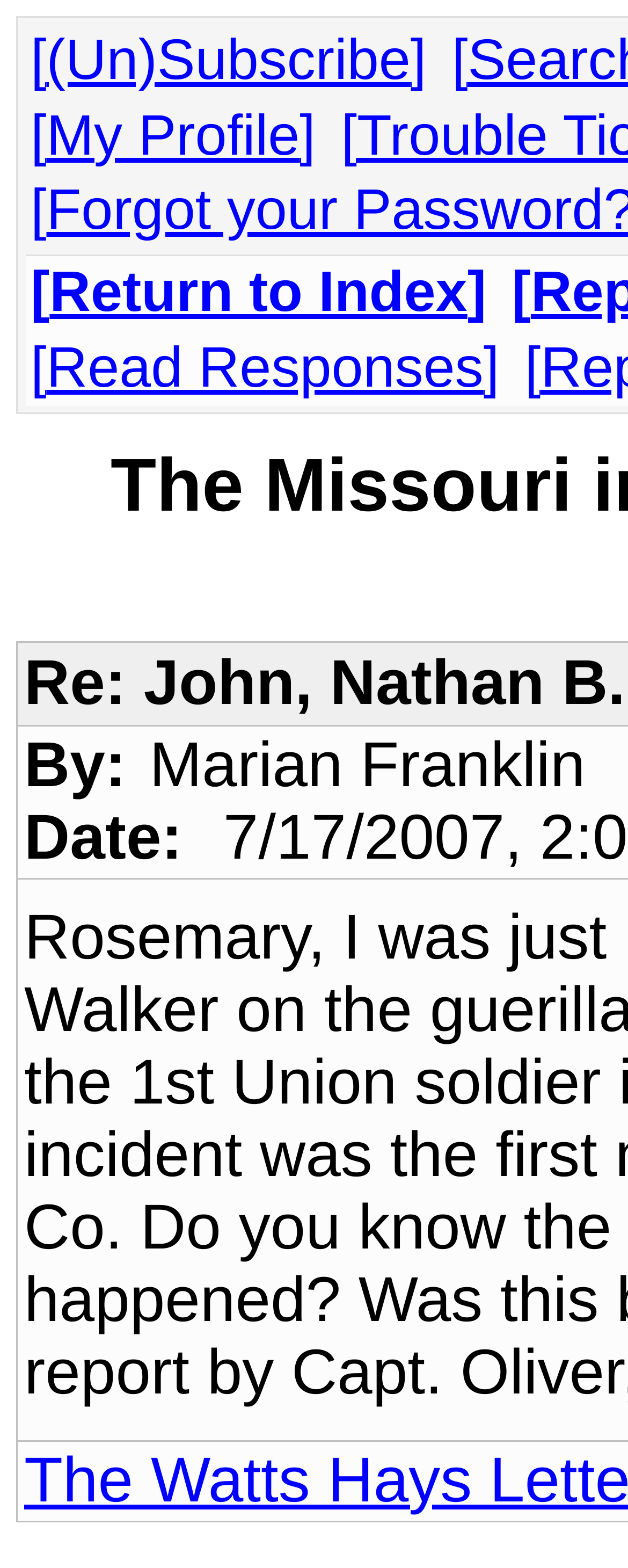Create a detailed summary of all the visual and textual information on the webpage.

The webpage appears to be a forum or discussion board, specifically a response to a topic titled "Re: John, Nathan B. & William Kerr". At the top, there are four links: "(Un)Subscribe", "My Profile", "Return to Index", and "Read Responses", all aligned horizontally and relatively close together. 

Below these links, there is a section that displays information about the author of the response, Marian Franklin, with the label "By:" on the left and the author's name on the right. 

Further down, there is another section that shows the date of the response, labeled as "Date:". This section is positioned below the author information section.